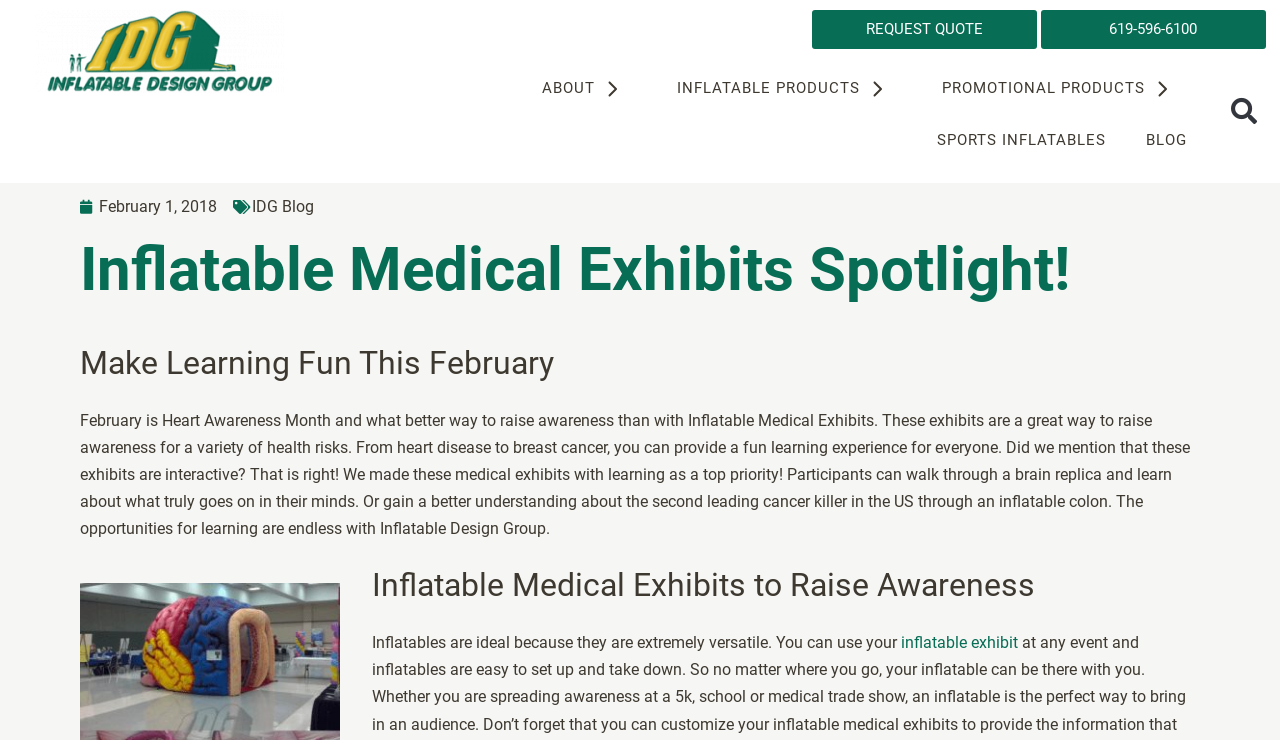Can you show the bounding box coordinates of the region to click on to complete the task described in the instruction: "Search Newspaper Pages"?

None